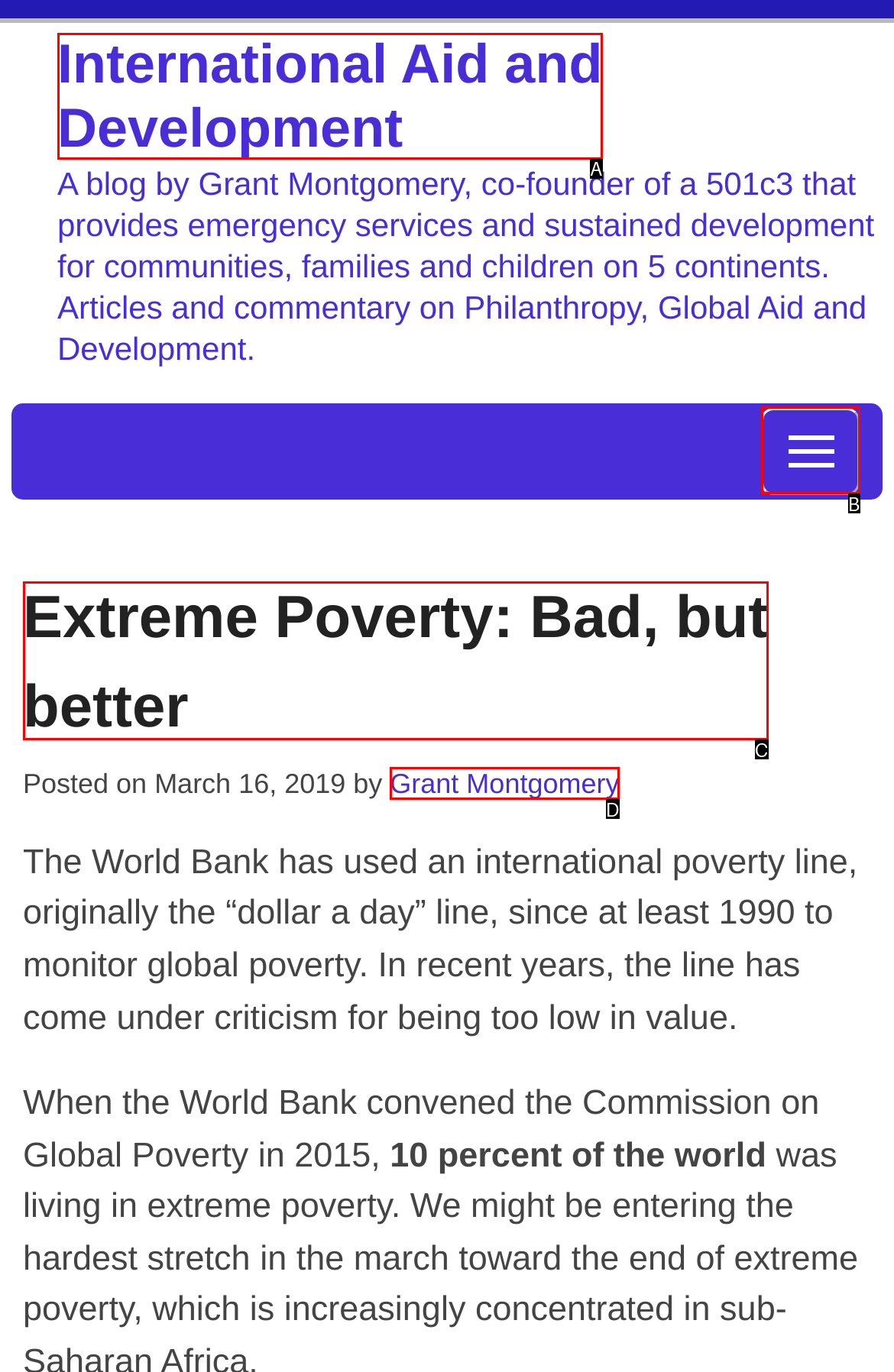Choose the letter of the UI element that aligns with the following description: Grant Montgomery
State your answer as the letter from the listed options.

D